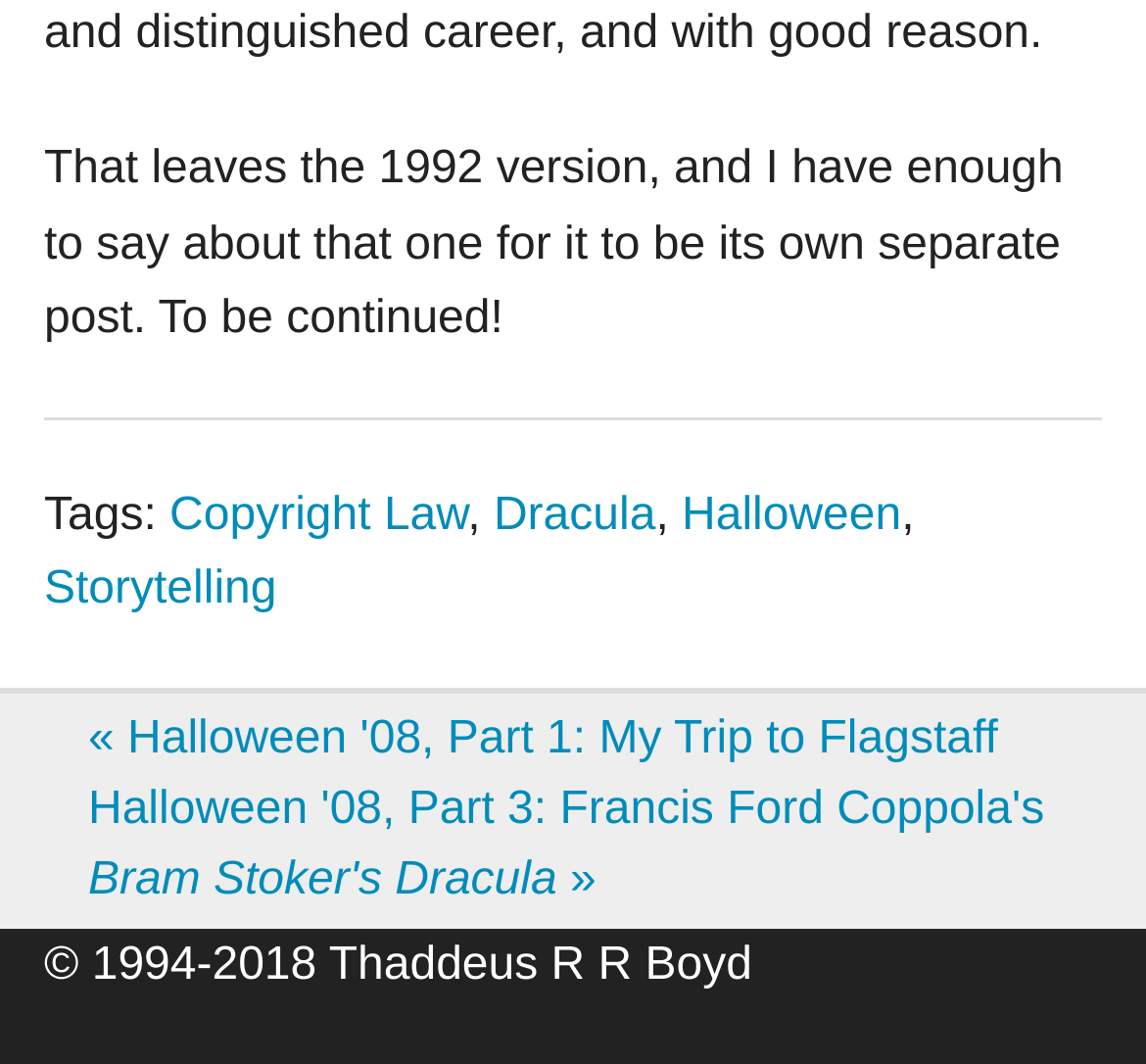Based on the provided description, "Halloween", find the bounding box of the corresponding UI element in the screenshot.

[0.595, 0.461, 0.786, 0.508]